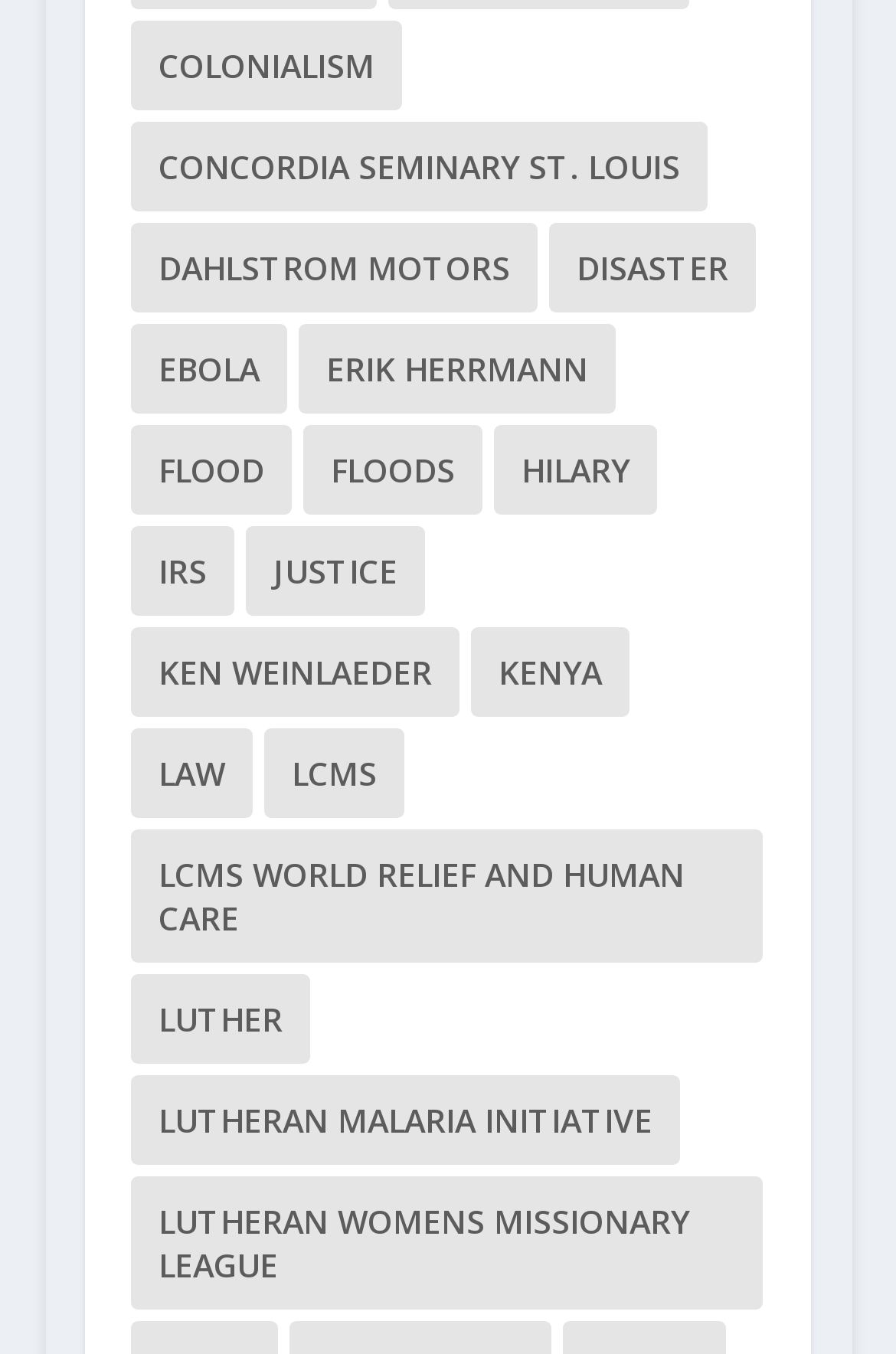Locate the bounding box coordinates of the area where you should click to accomplish the instruction: "visit Concordia Seminary St. Louis".

[0.146, 0.09, 0.79, 0.156]